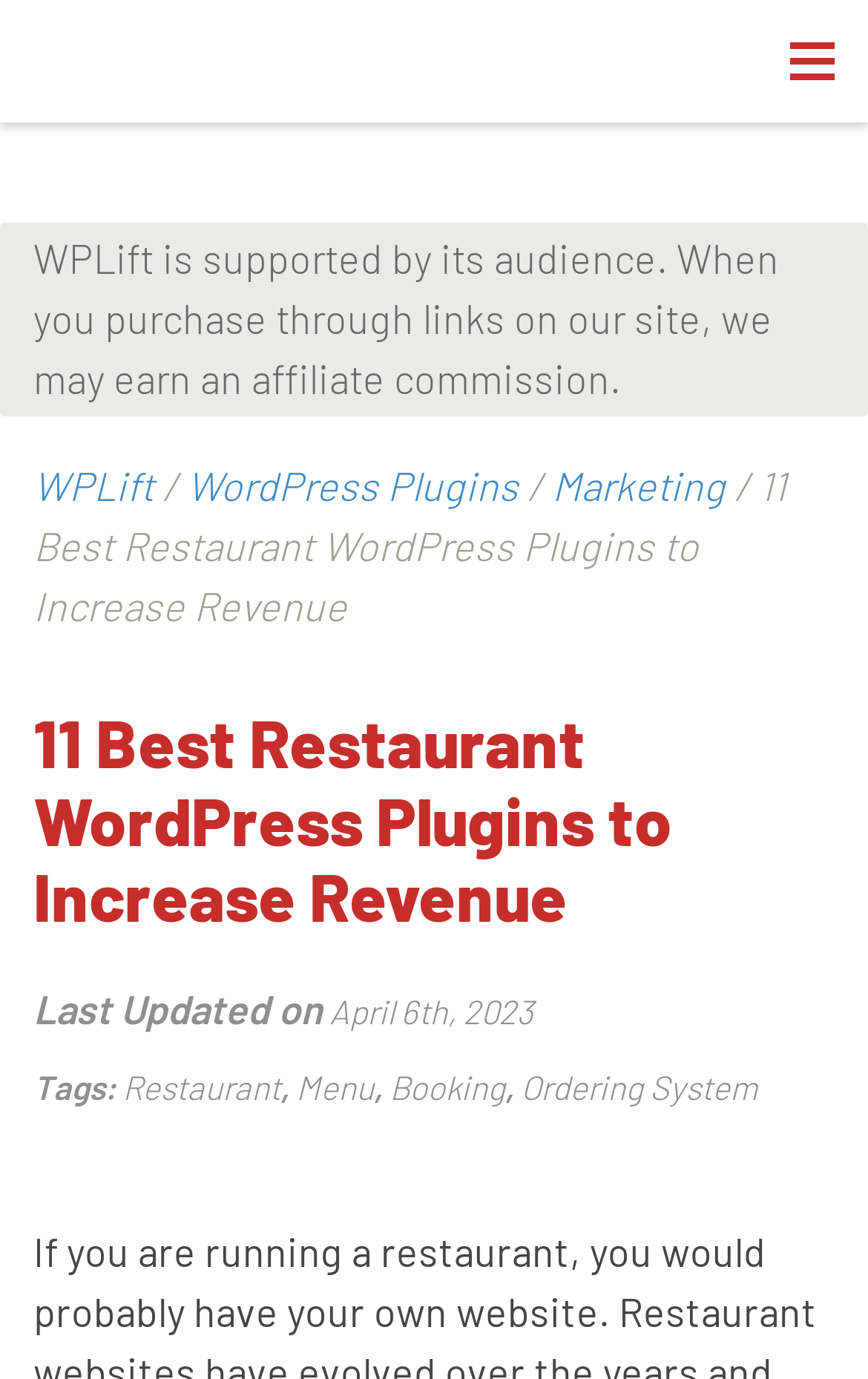Identify the bounding box coordinates of the region that needs to be clicked to carry out this instruction: "Visit WPLift". Provide these coordinates as four float numbers ranging from 0 to 1, i.e., [left, top, right, bottom].

[0.038, 0.334, 0.177, 0.37]